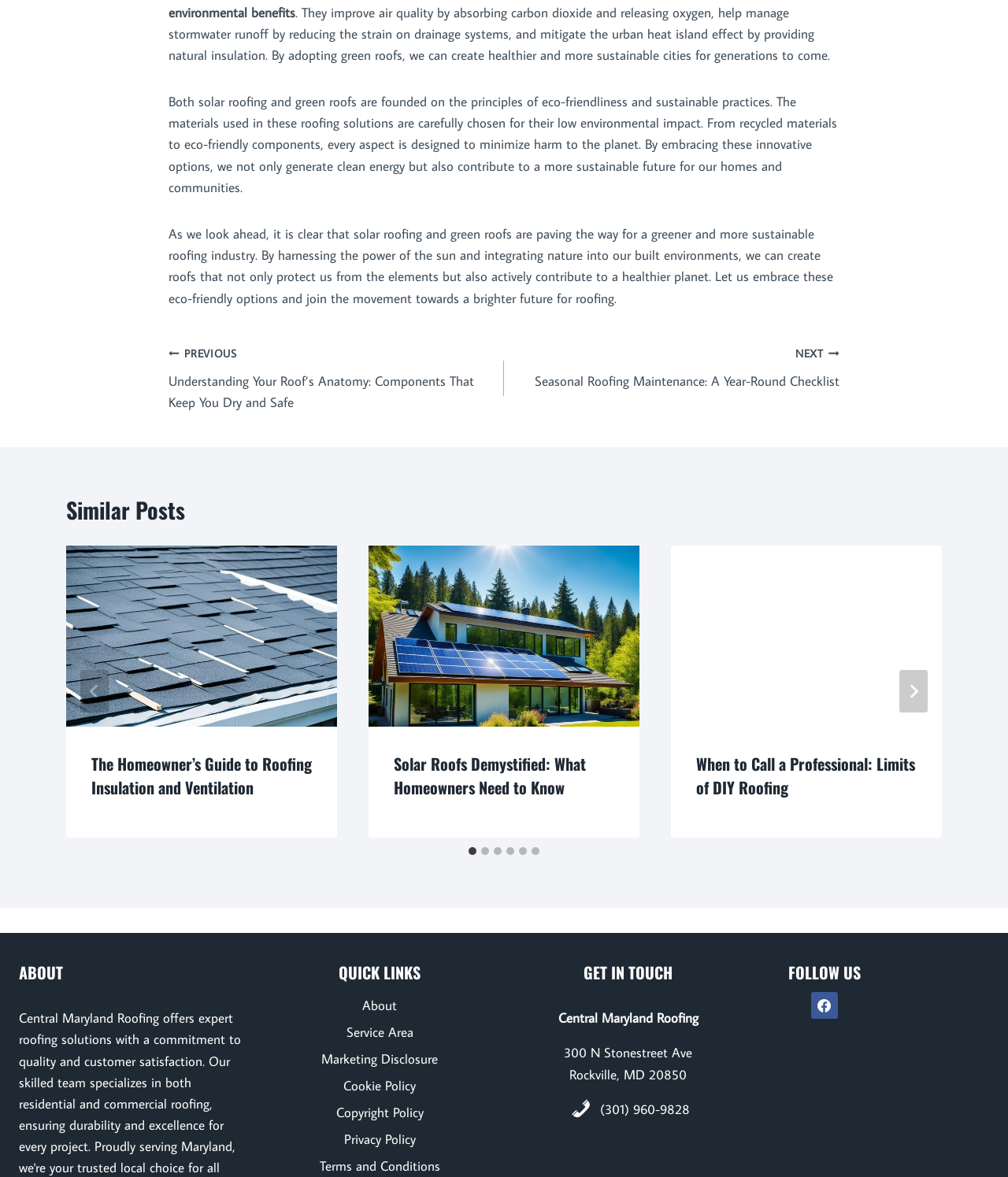Highlight the bounding box coordinates of the element you need to click to perform the following instruction: "Select the '2 of 6' slide to view its content."

[0.366, 0.464, 0.634, 0.711]